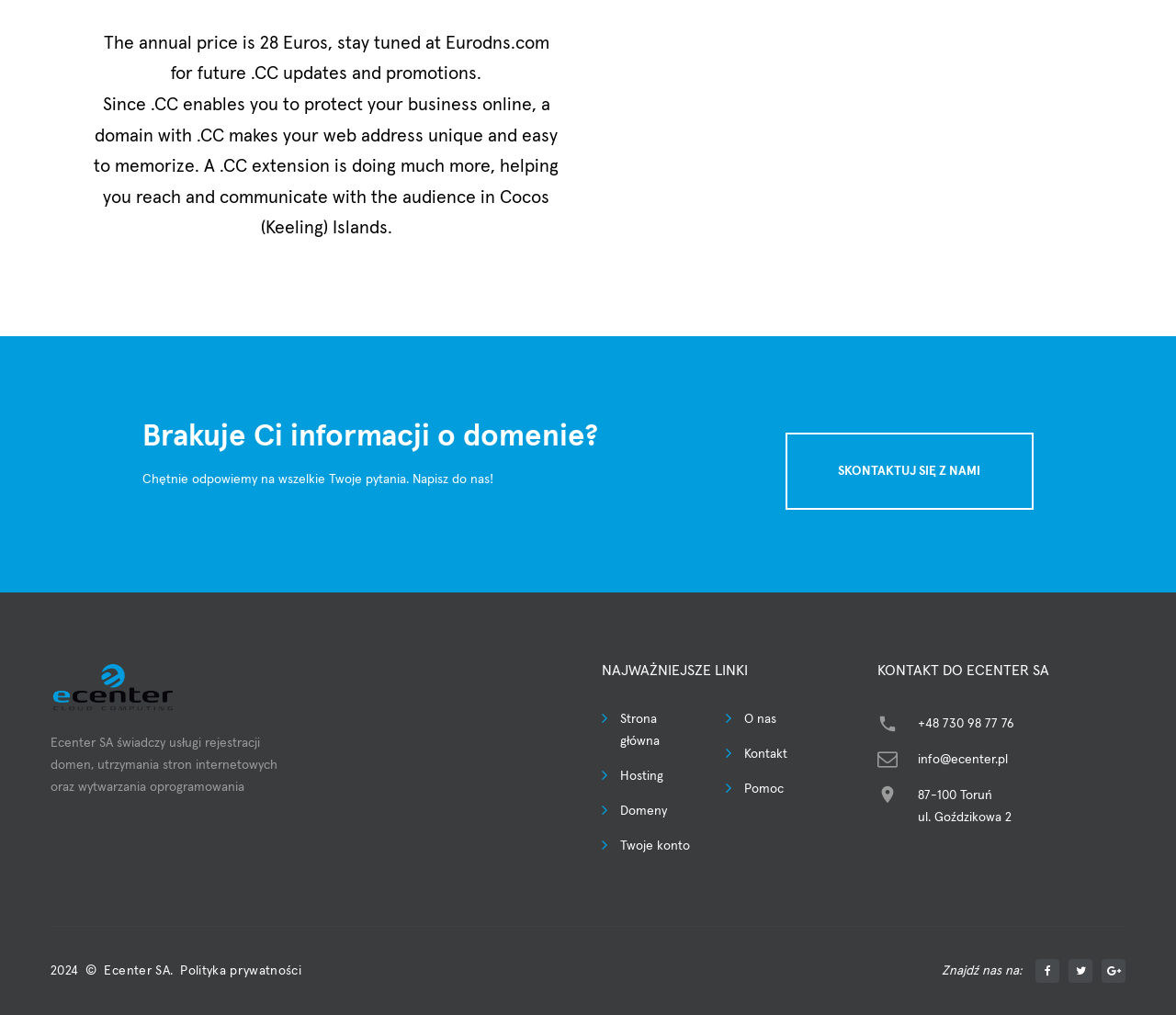What are the main links provided on the webpage?
Answer the question with detailed information derived from the image.

The webpage provides a section titled 'NAJWAŻNIEJSZE LINKI' which contains links to various important pages such as Strona główna, Hosting, Domeny, Twoje konto, O nas, Kontakt, and Pomoc.